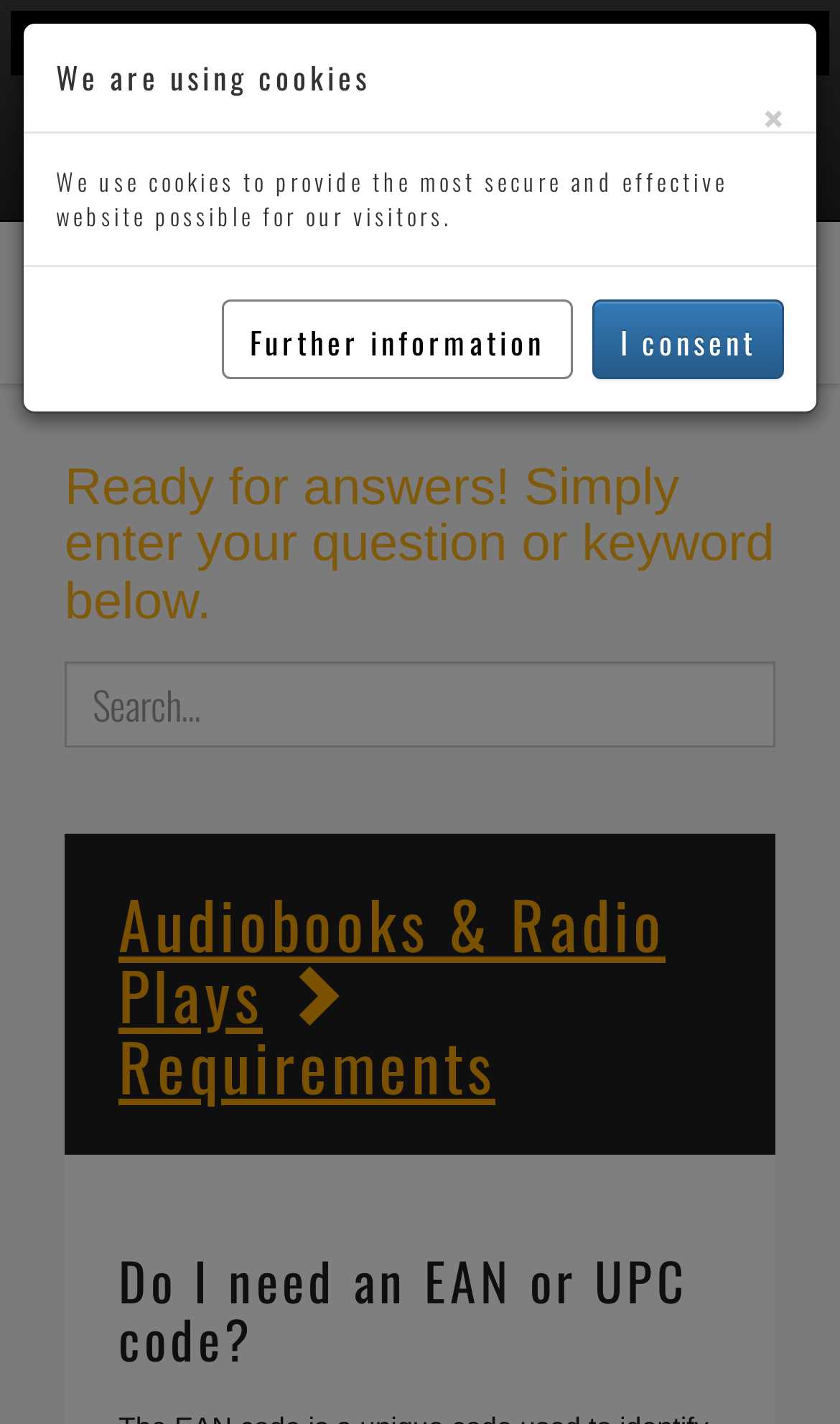Locate the bounding box of the UI element defined by this description: "×". The coordinates should be given as four float numbers between 0 and 1, formatted as [left, top, right, bottom].

[0.908, 0.067, 0.933, 0.098]